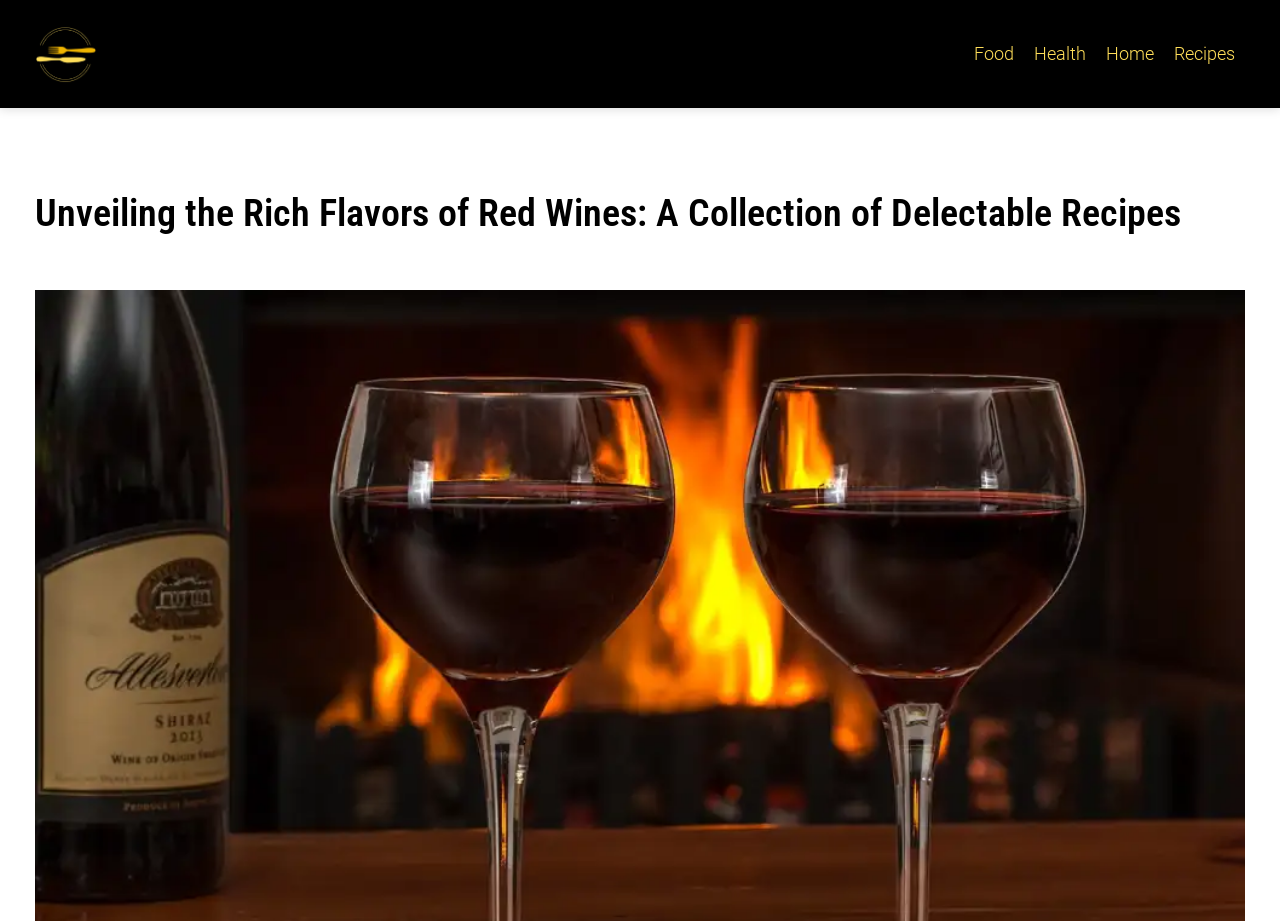Give a one-word or phrase response to the following question: What is the color of the background of the webpage?

Unknown